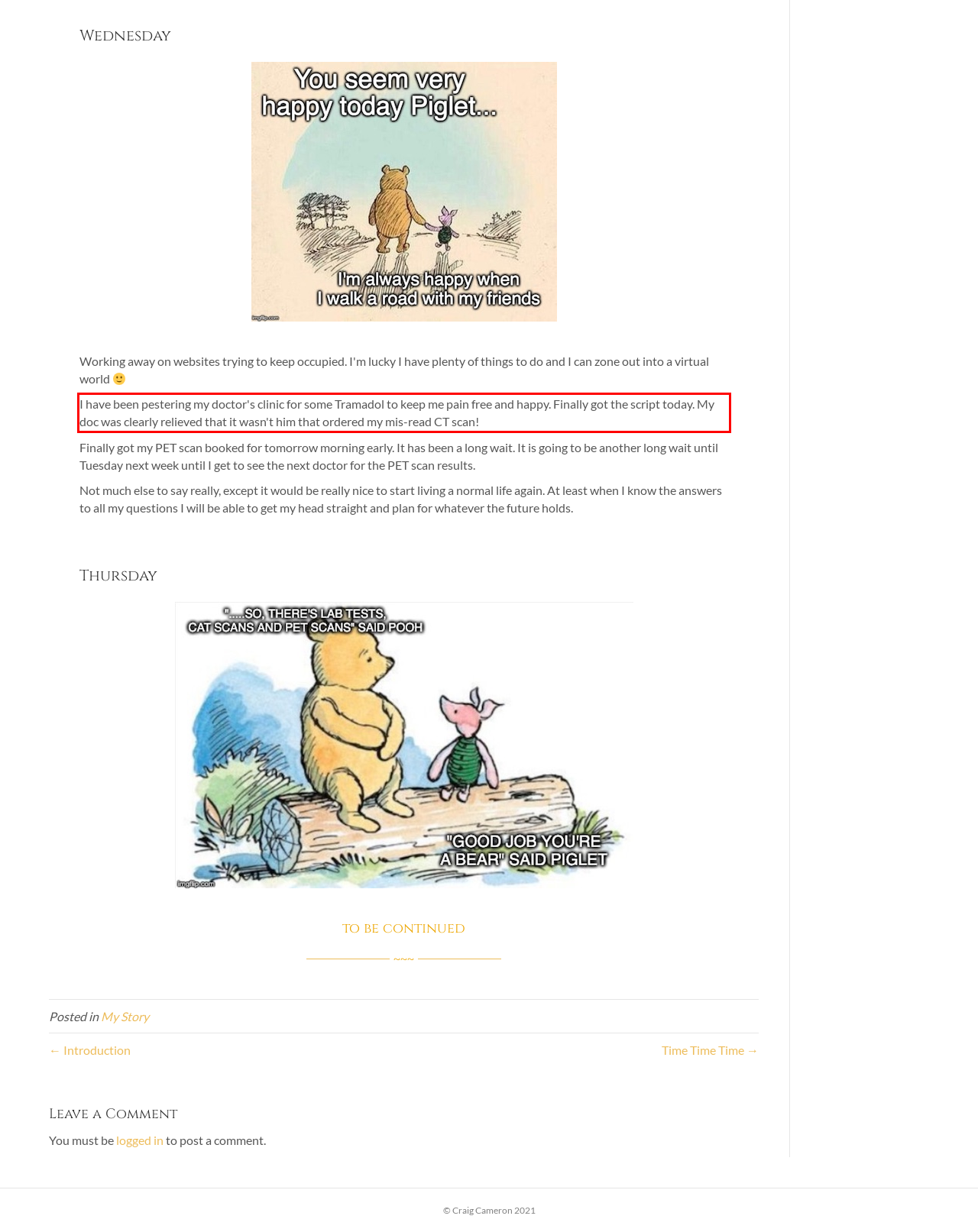Review the screenshot of the webpage and recognize the text inside the red rectangle bounding box. Provide the extracted text content.

I have been pestering my doctor's clinic for some Tramadol to keep me pain free and happy. Finally got the script today. My doc was clearly relieved that it wasn't him that ordered my mis-read CT scan!